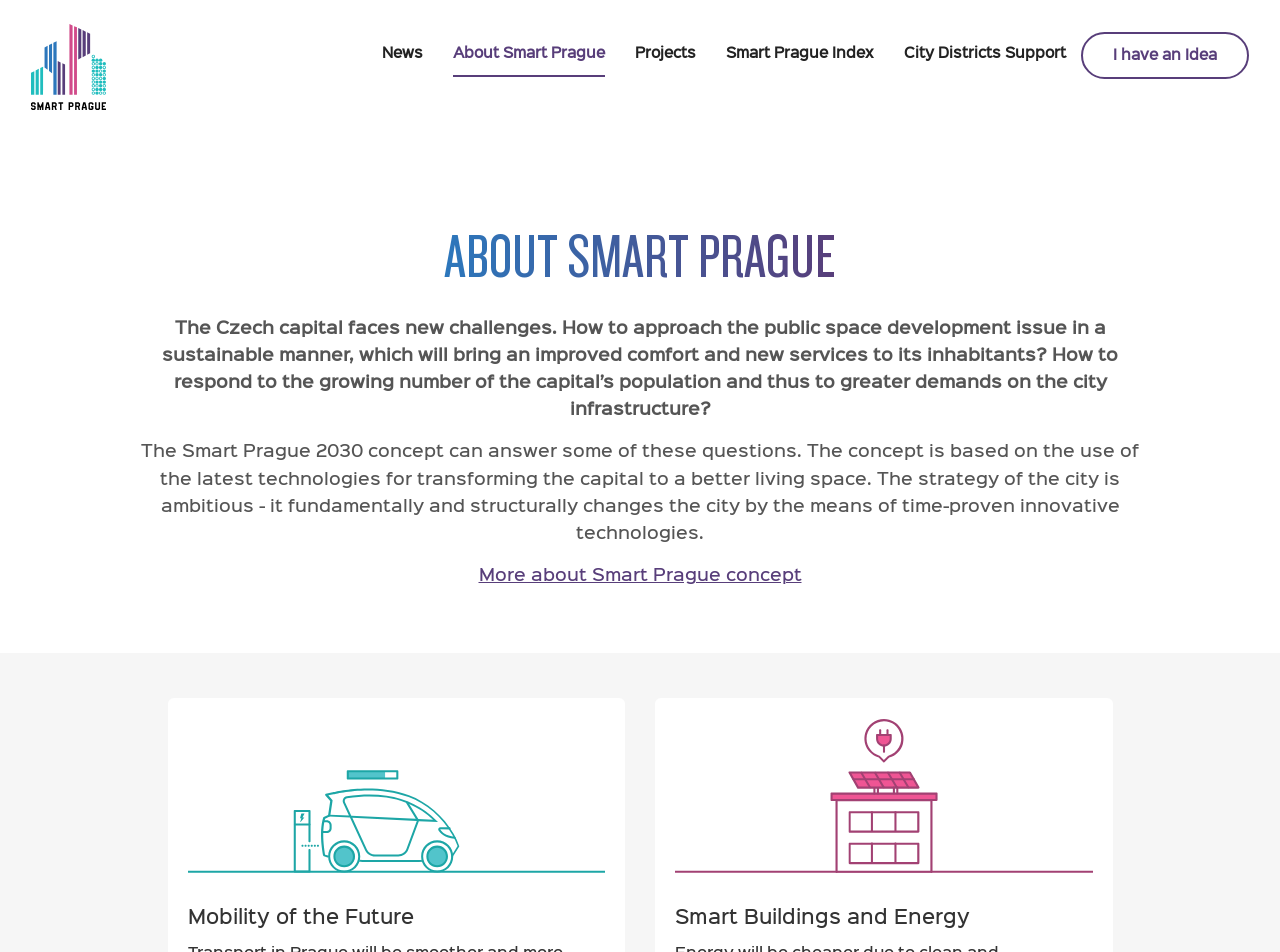Please identify the bounding box coordinates of the element I need to click to follow this instruction: "Read about City Districts Support".

[0.706, 0.034, 0.833, 0.079]